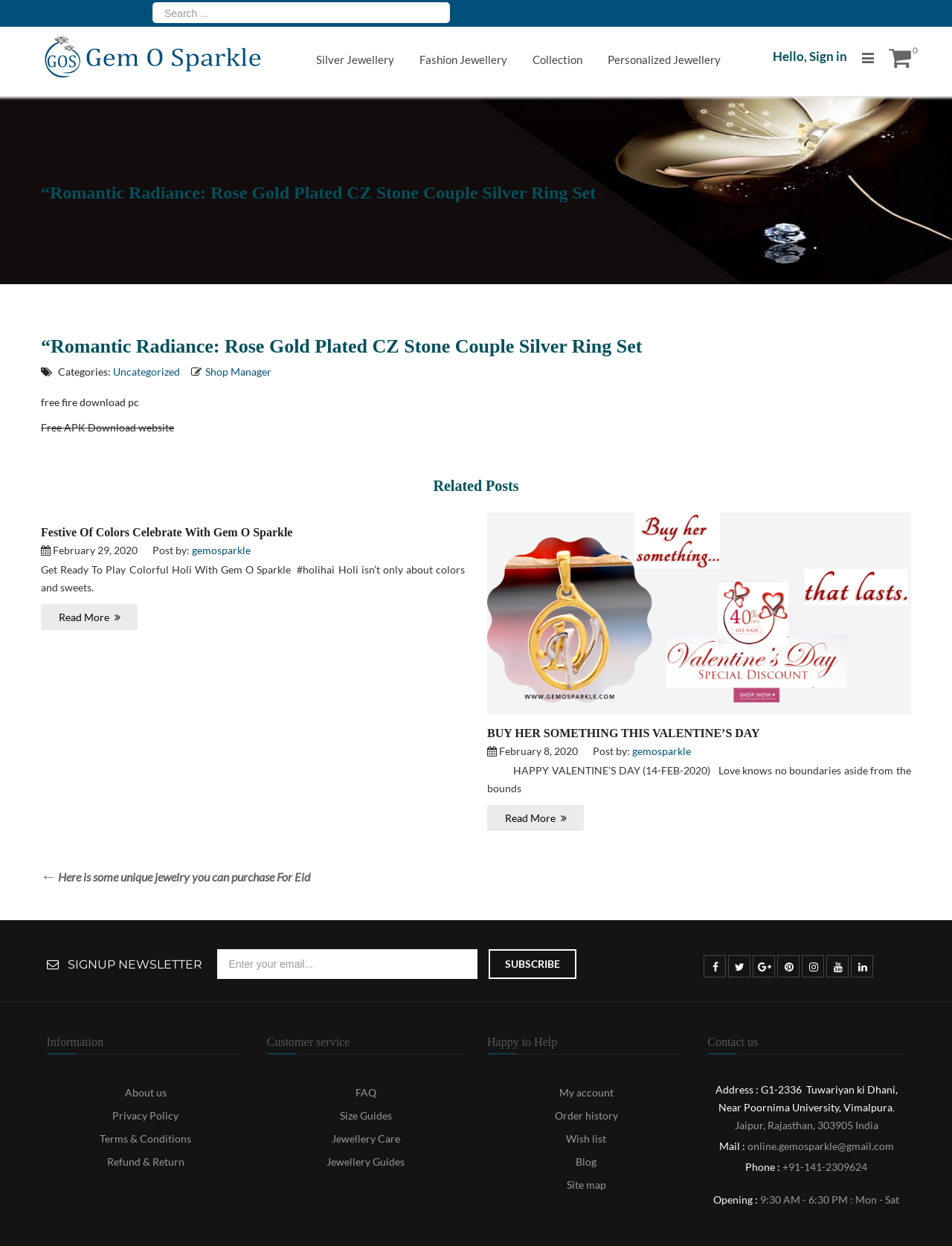Can you show the bounding box coordinates of the region to click on to complete the task described in the instruction: "Read the Privacy Policy"?

None